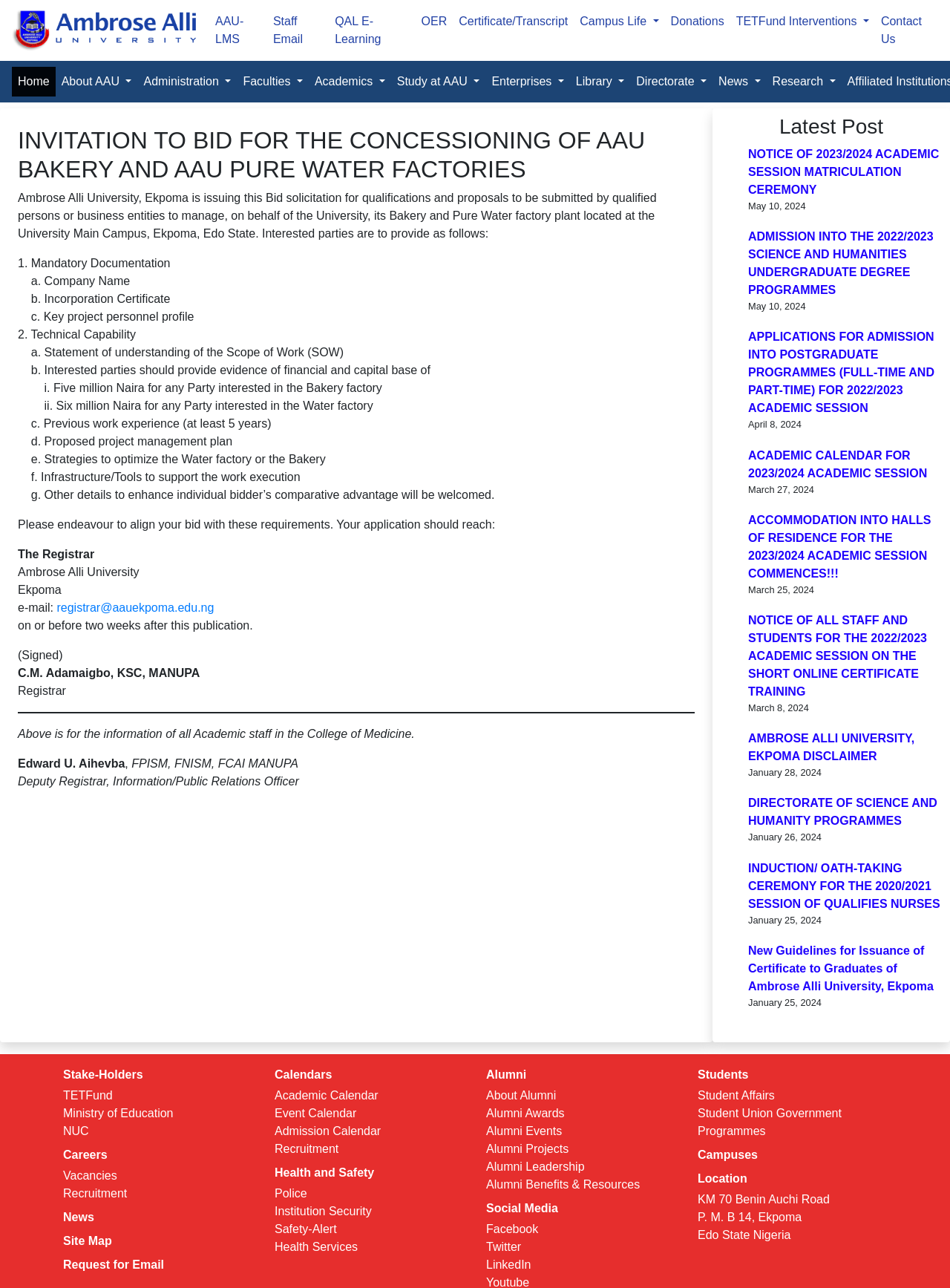Identify the bounding box coordinates of the clickable region necessary to fulfill the following instruction: "Click the 'AAU-LMS' link". The bounding box coordinates should be four float numbers between 0 and 1, i.e., [left, top, right, bottom].

[0.22, 0.005, 0.281, 0.042]